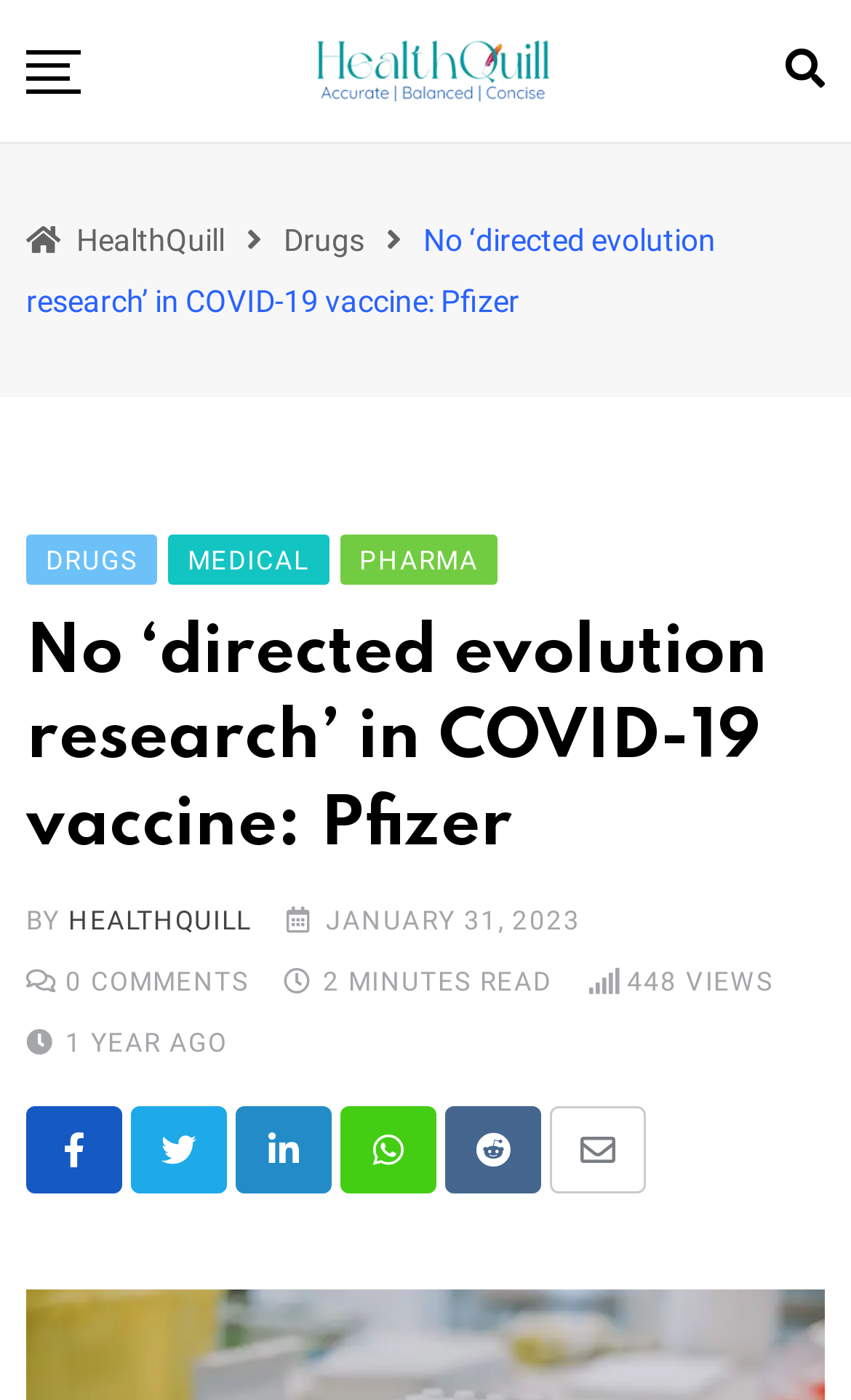Specify the bounding box coordinates of the element's area that should be clicked to execute the given instruction: "Click the Pfizer news link". The coordinates should be four float numbers between 0 and 1, i.e., [left, top, right, bottom].

[0.031, 0.159, 0.841, 0.228]